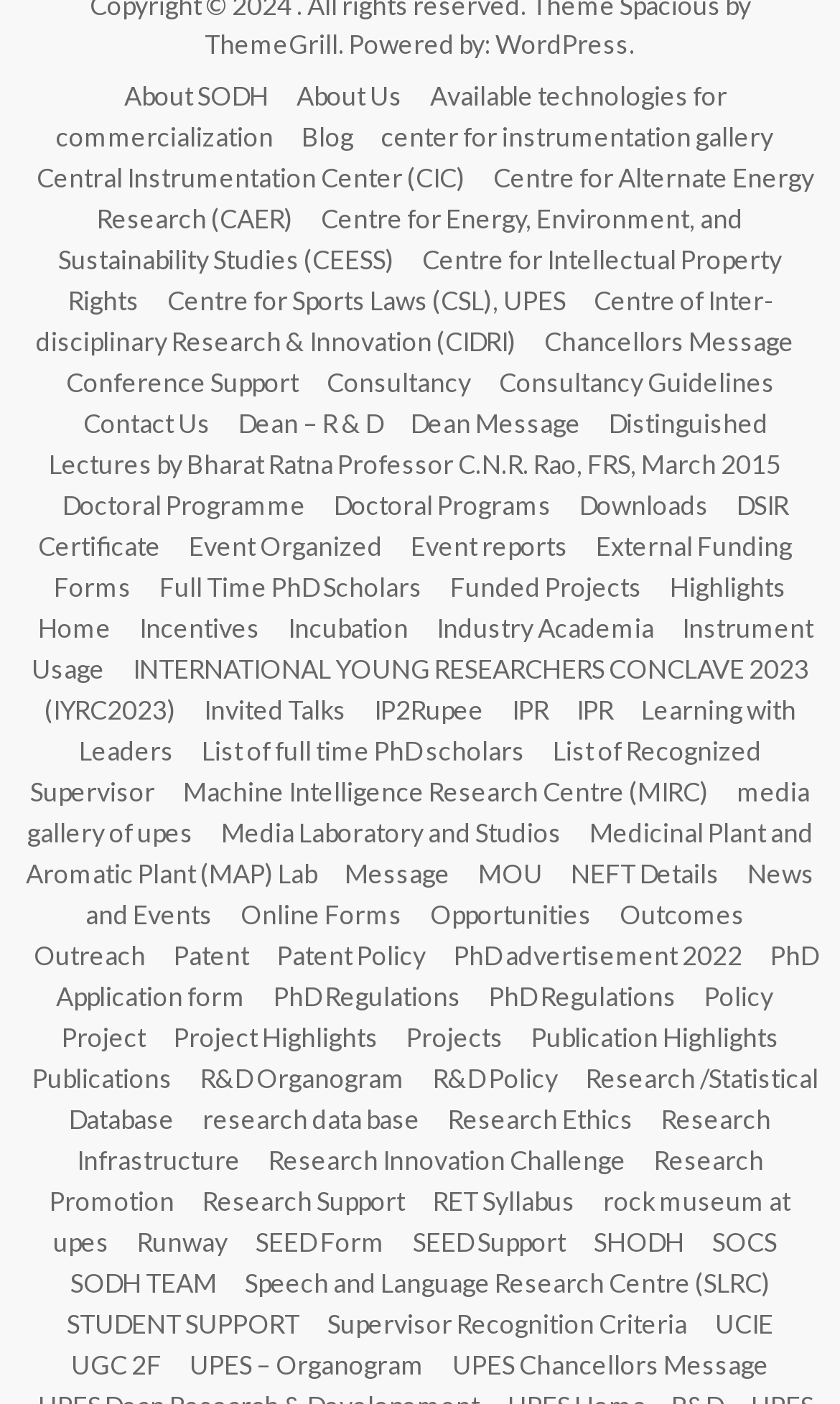What is the purpose of the 'Consultancy' link?
Please provide a single word or phrase as your answer based on the screenshot.

To provide consultancy services